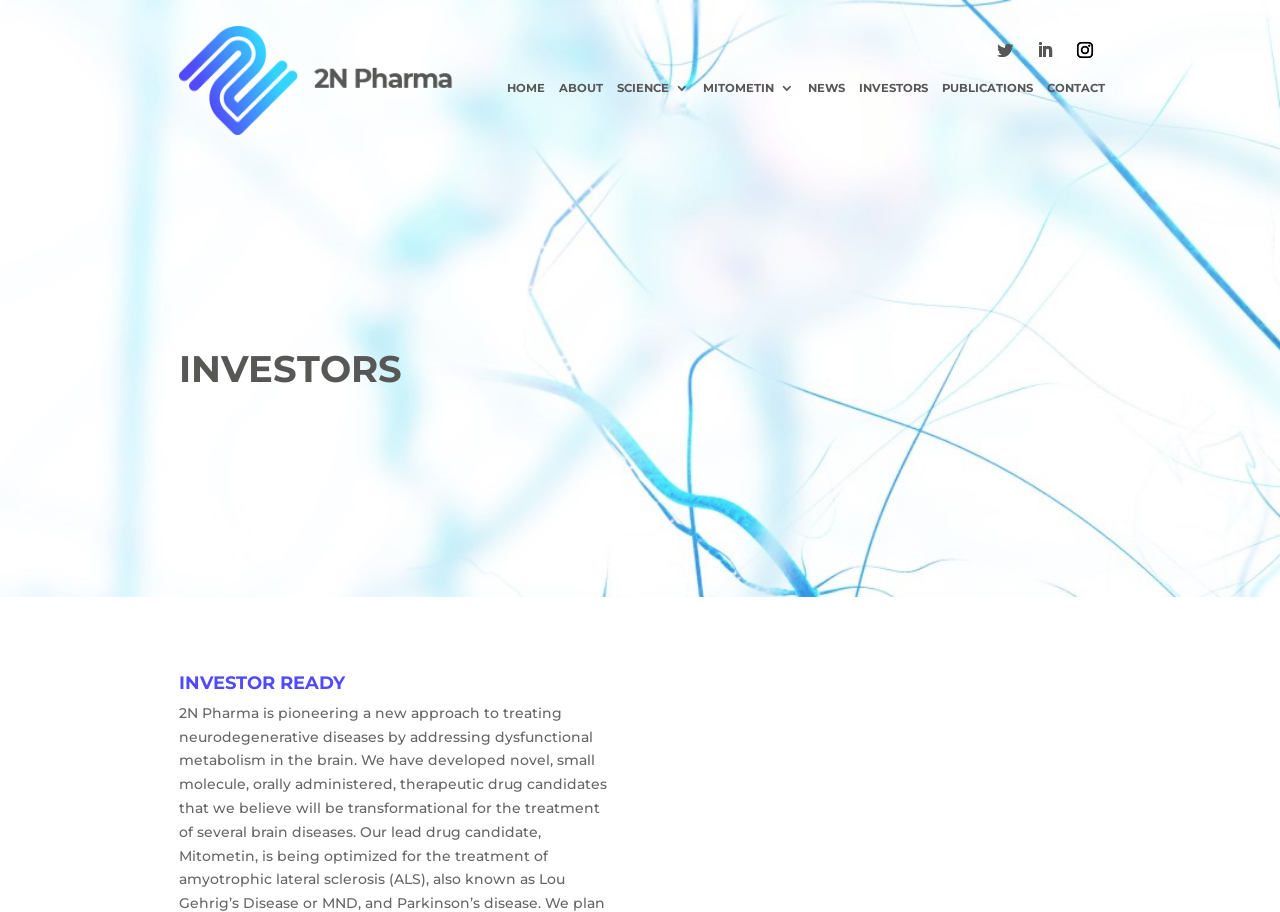How many social media links are there?
Refer to the image and provide a detailed answer to the question.

I found three links with OCR text '', '', and '', which are likely to be social media links.